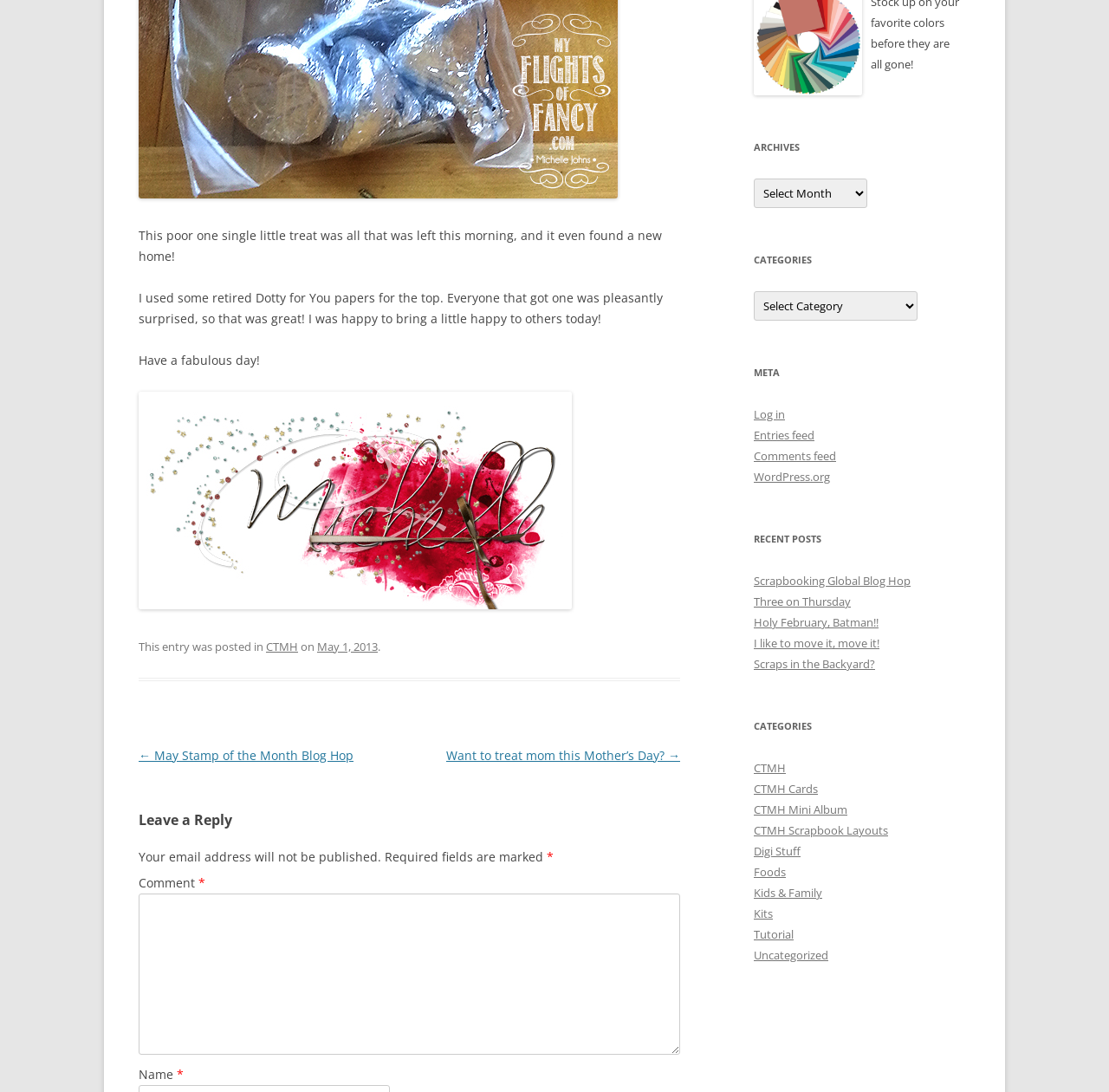What is the date of the blog post?
Answer the question in a detailed and comprehensive manner.

The date of the blog post is May 1, 2013, as indicated by the link 'May 1, 2013' in the footer section.